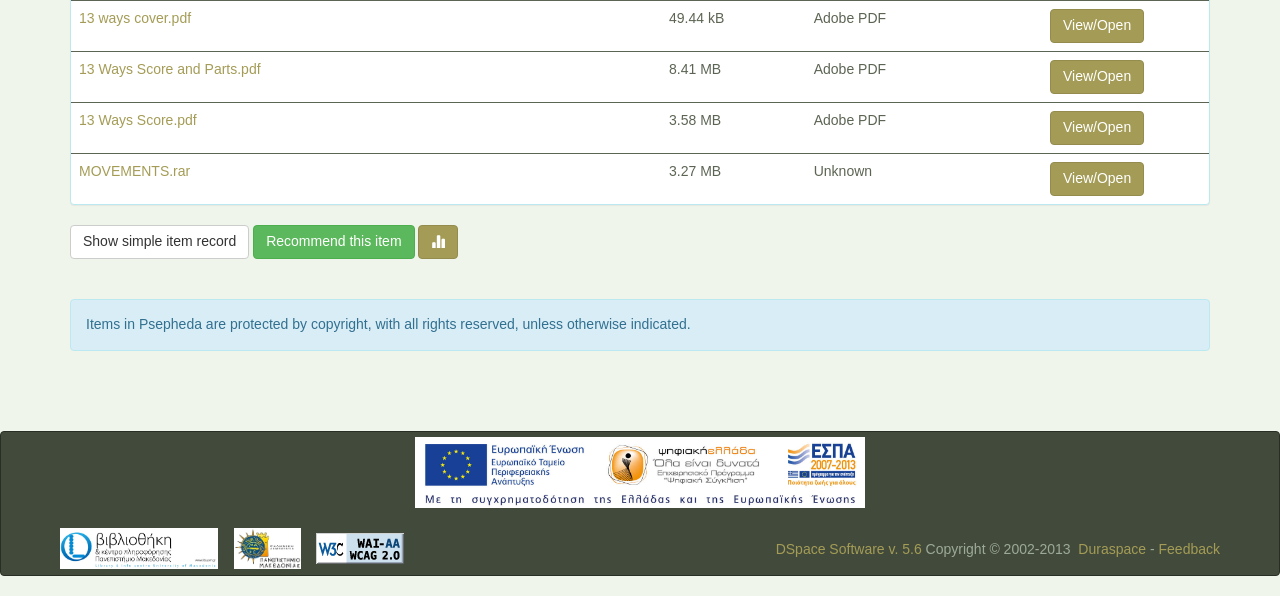Please identify the bounding box coordinates of the region to click in order to complete the given instruction: "View 13 Ways Score and Parts.pdf". The coordinates should be four float numbers between 0 and 1, i.e., [left, top, right, bottom].

[0.062, 0.102, 0.204, 0.128]